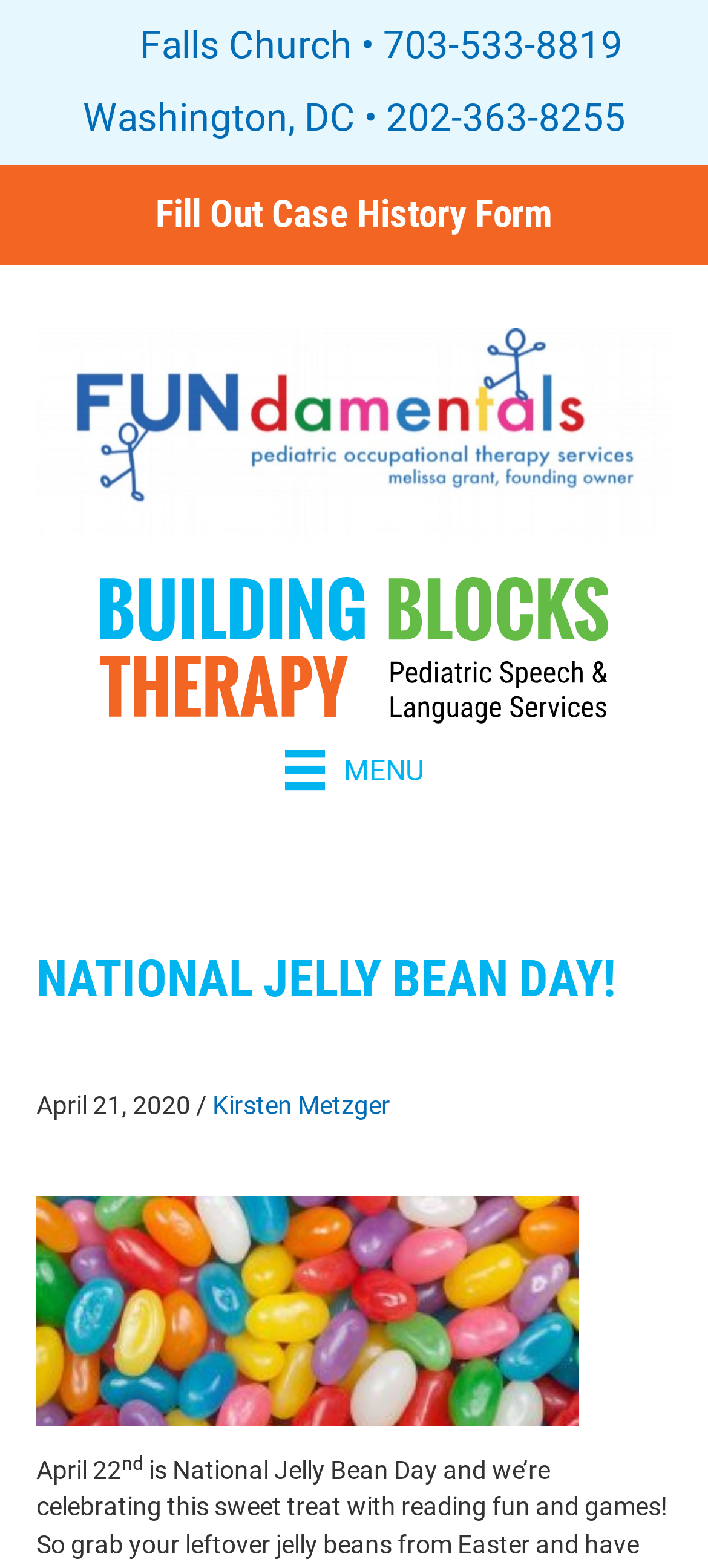Please analyze the image and provide a thorough answer to the question:
How many logos are displayed on the webpage?

I counted the number of logos by looking at the section below the main heading, where the logos are displayed. I found two logos, one for 'FUNdamentals' and one for 'Building Blocks Pediatric Speech and Language Therapy'.